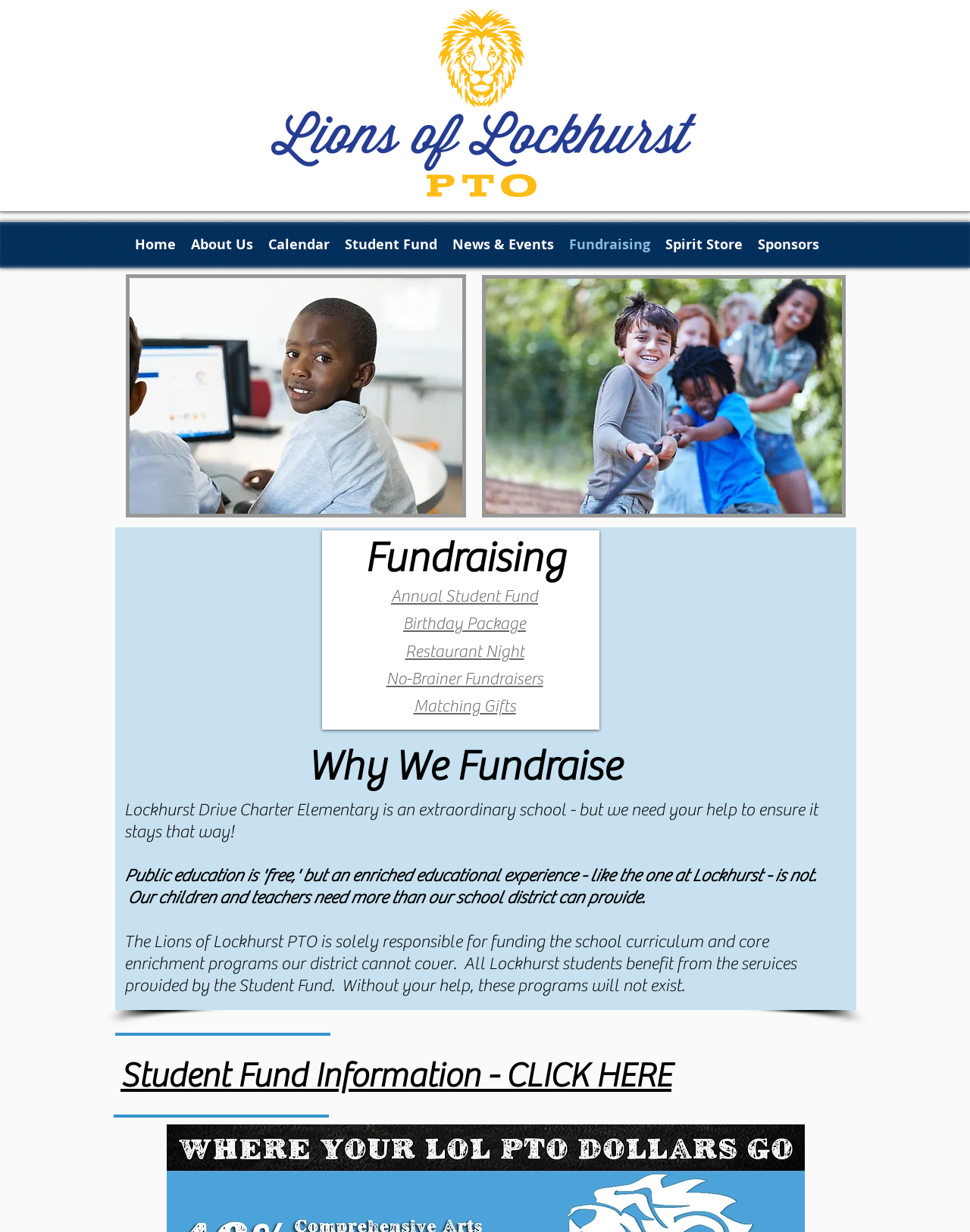Locate the bounding box coordinates of the area that needs to be clicked to fulfill the following instruction: "Learn about Why We Fundraise". The coordinates should be in the format of four float numbers between 0 and 1, namely [left, top, right, bottom].

[0.258, 0.6, 0.7, 0.642]